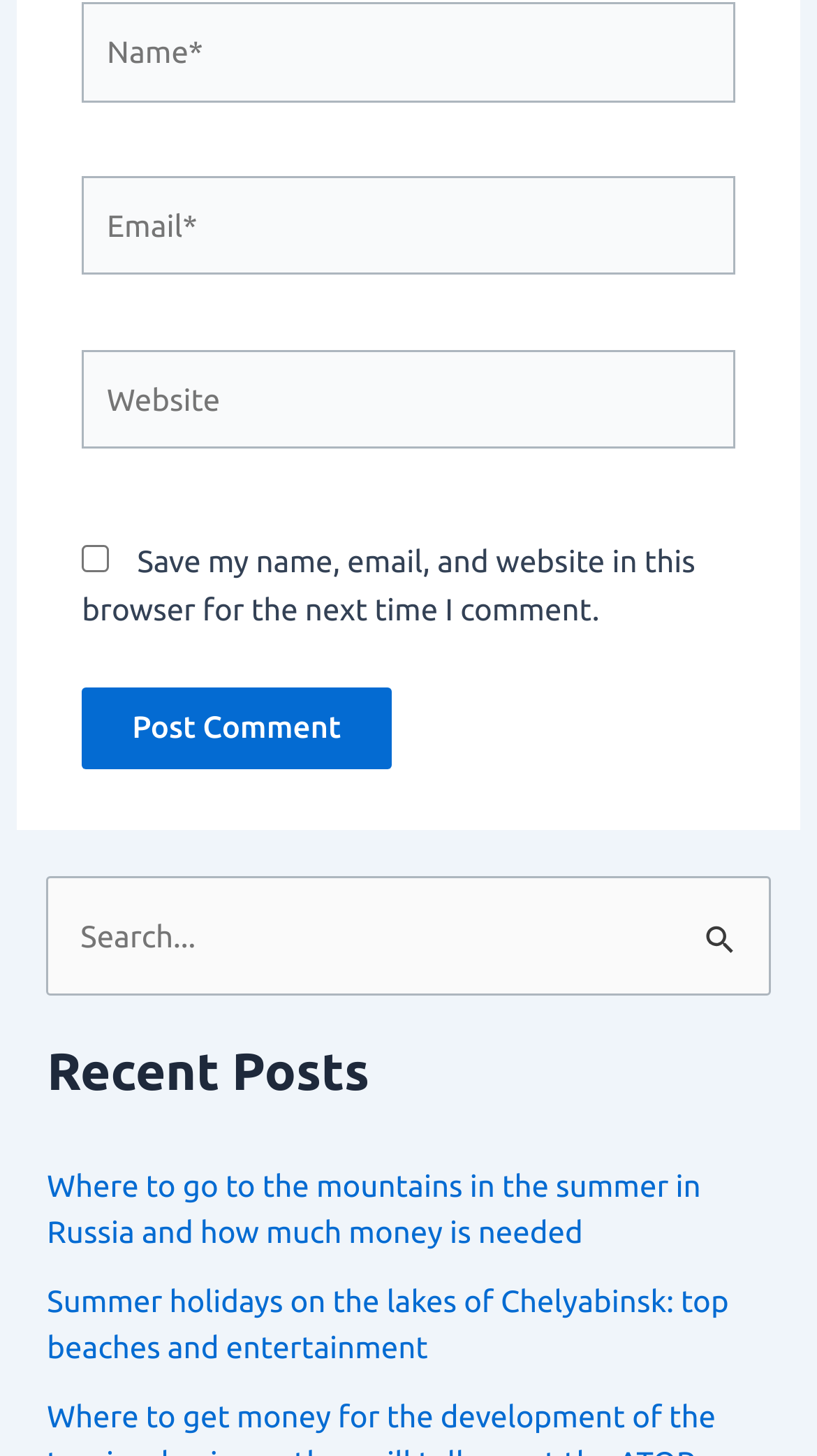How many text boxes are required?
Using the image, give a concise answer in the form of a single word or short phrase.

2